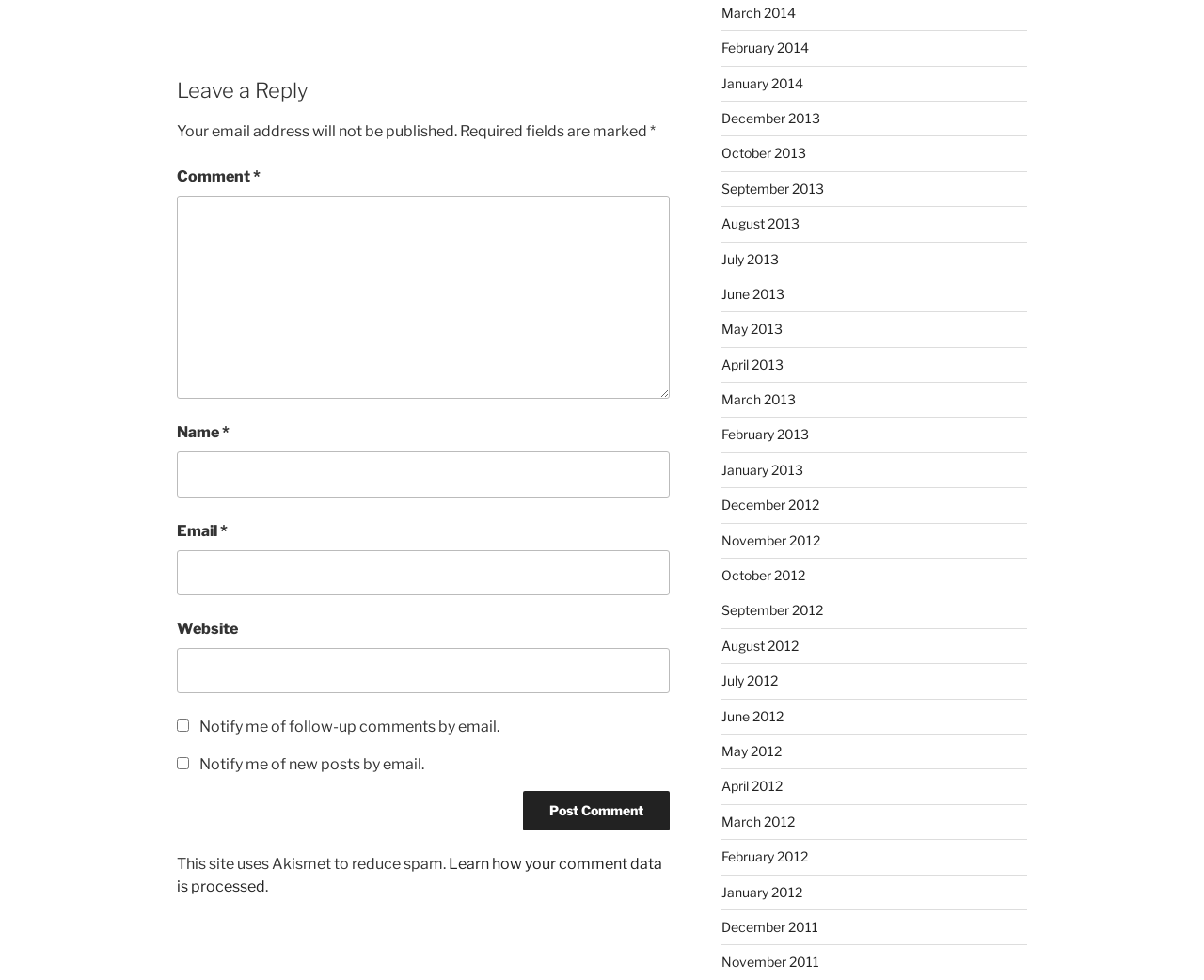What is the purpose of the 'Post navigation' section?
Give a one-word or short-phrase answer derived from the screenshot.

To navigate through archived posts